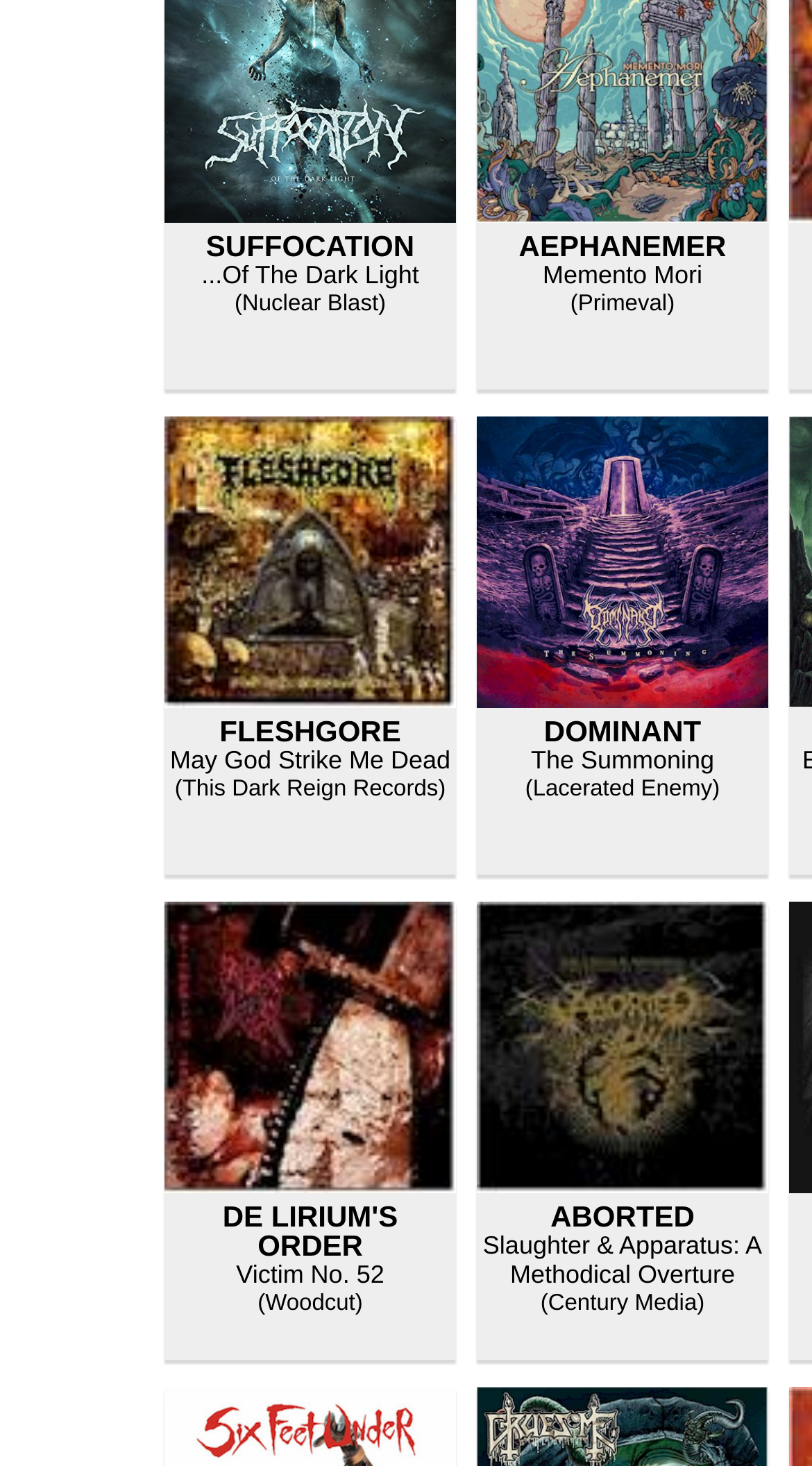Using the information in the image, give a detailed answer to the following question: What is the record label of the band AEPHANEMER?

I looked at the section of the webpage where AEPHANEMER is listed and found the text '(Primeval)' below the album title, which indicates that Primeval is the record label of AEPHANEMER.